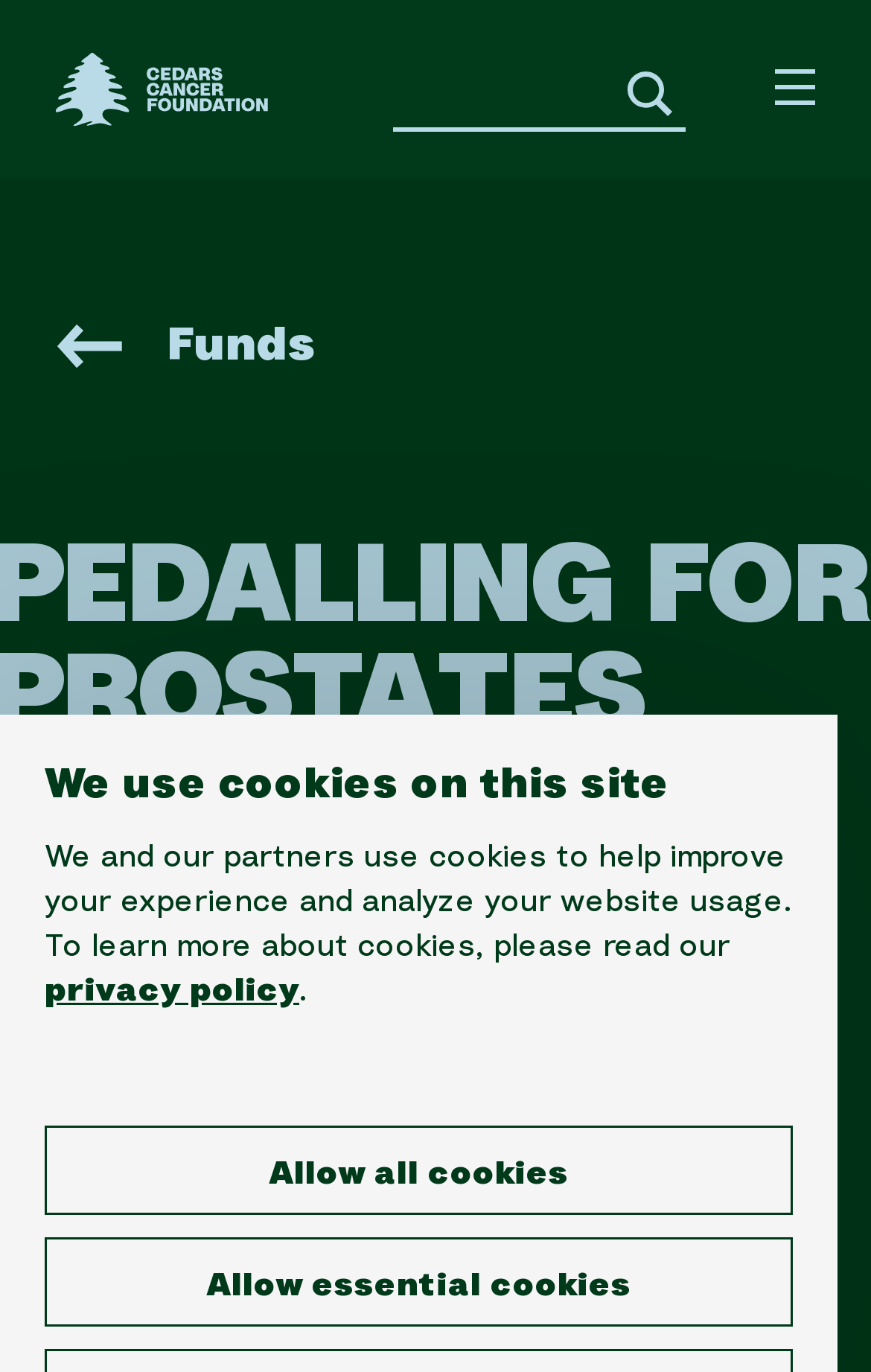Please find the bounding box coordinates of the section that needs to be clicked to achieve this instruction: "View the Funds page".

[0.064, 0.228, 0.936, 0.277]